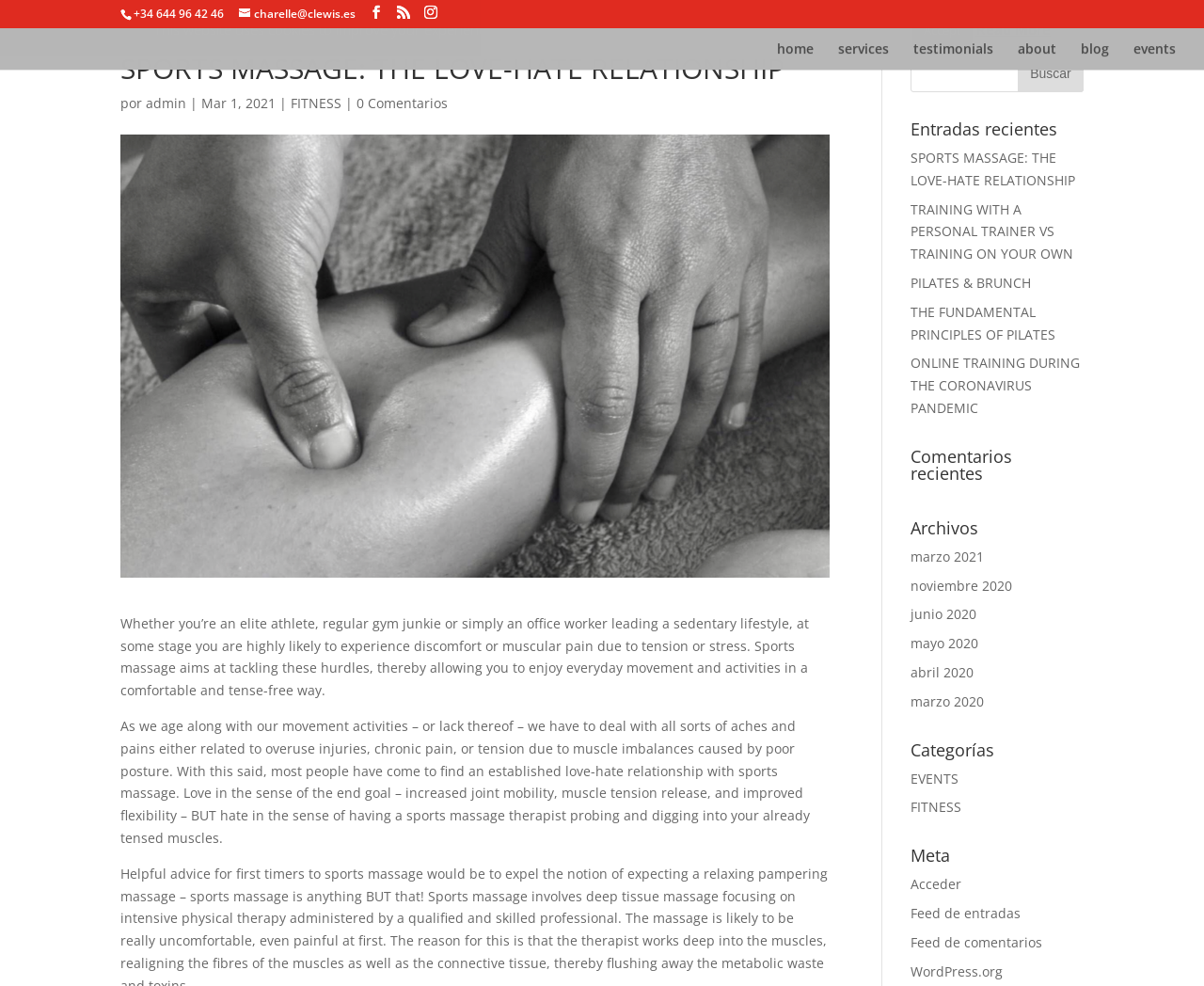Identify the bounding box coordinates of the region that needs to be clicked to carry out this instruction: "Read more about Big Noise programme". Provide these coordinates as four float numbers ranging from 0 to 1, i.e., [left, top, right, bottom].

None